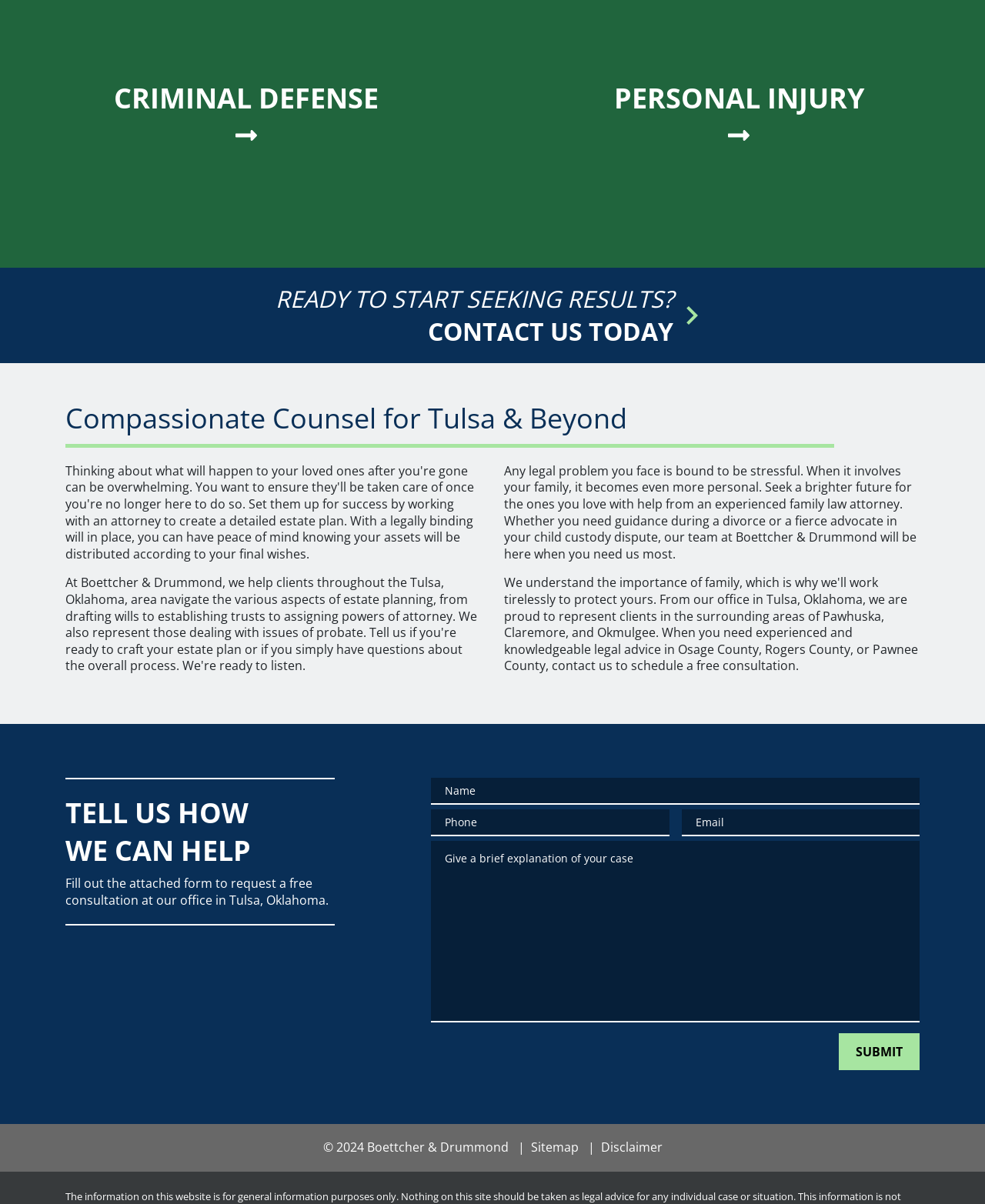Ascertain the bounding box coordinates for the UI element detailed here: "Logga in Profil". The coordinates should be provided as [left, top, right, bottom] with each value being a float between 0 and 1.

None